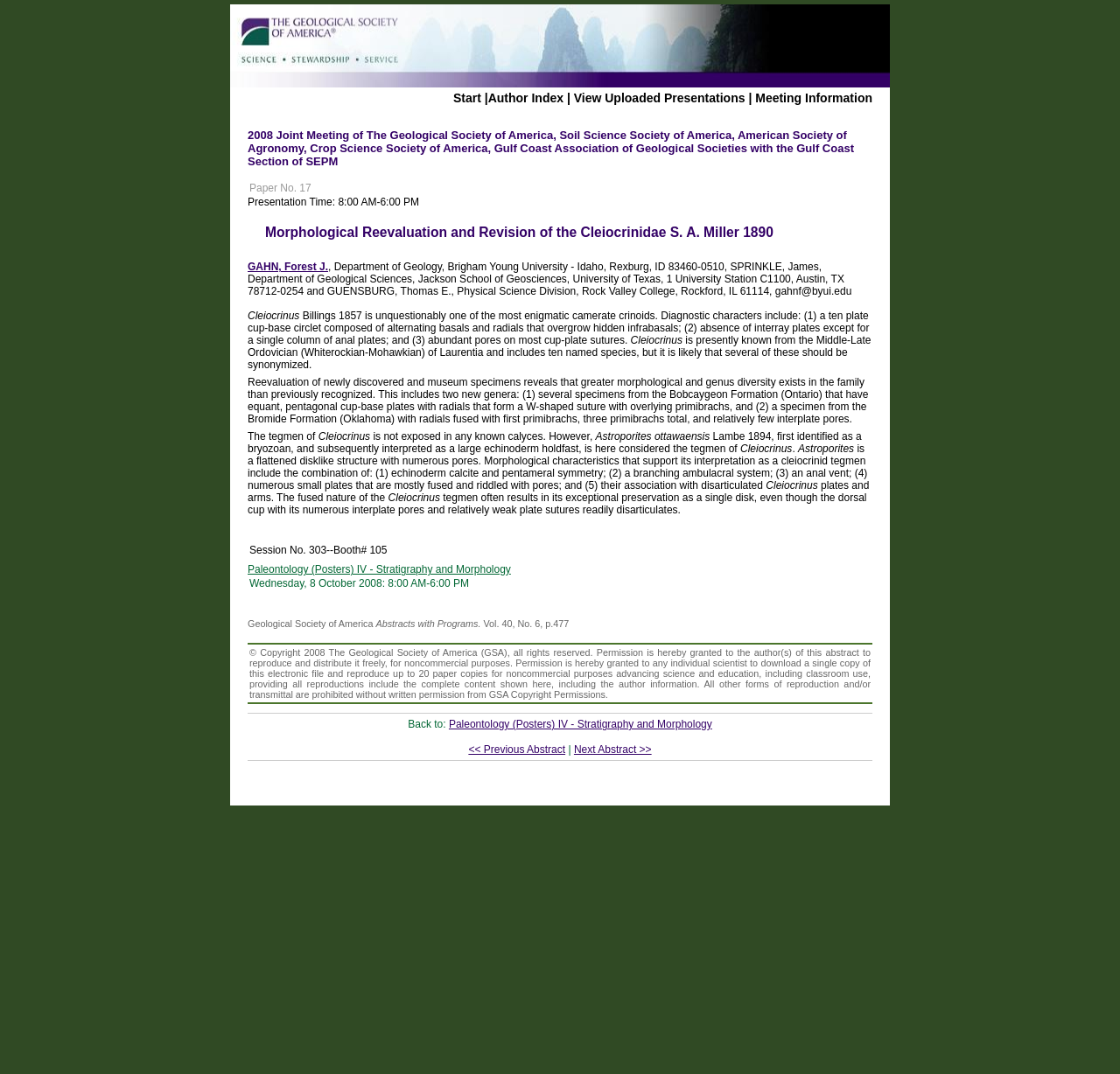Give a concise answer using only one word or phrase for this question:
What is the session number?

303